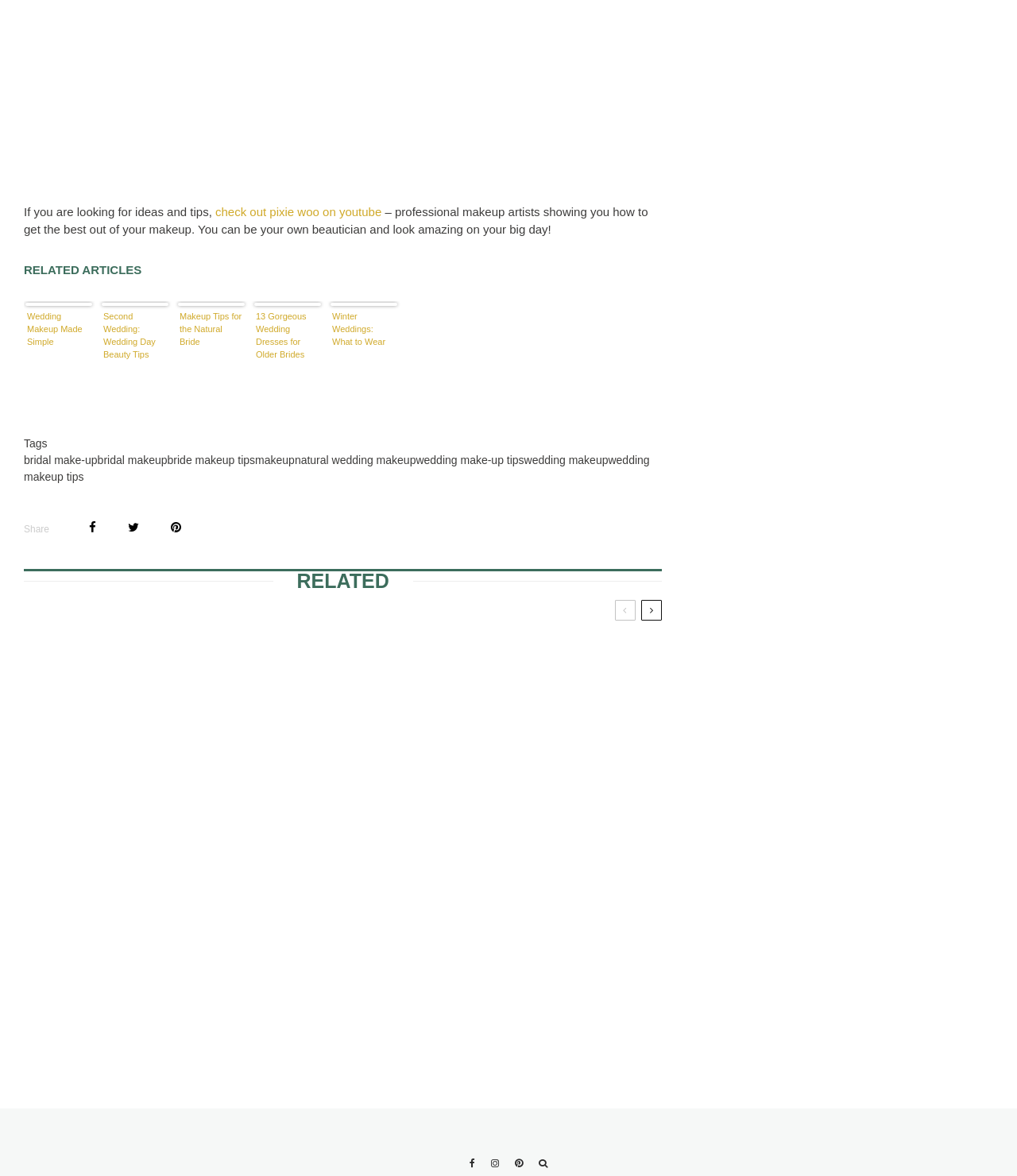Determine the bounding box coordinates of the clickable region to execute the instruction: "Read Wedding Makeup Made Simple". The coordinates should be four float numbers between 0 and 1, denoted as [left, top, right, bottom].

[0.025, 0.26, 0.091, 0.316]